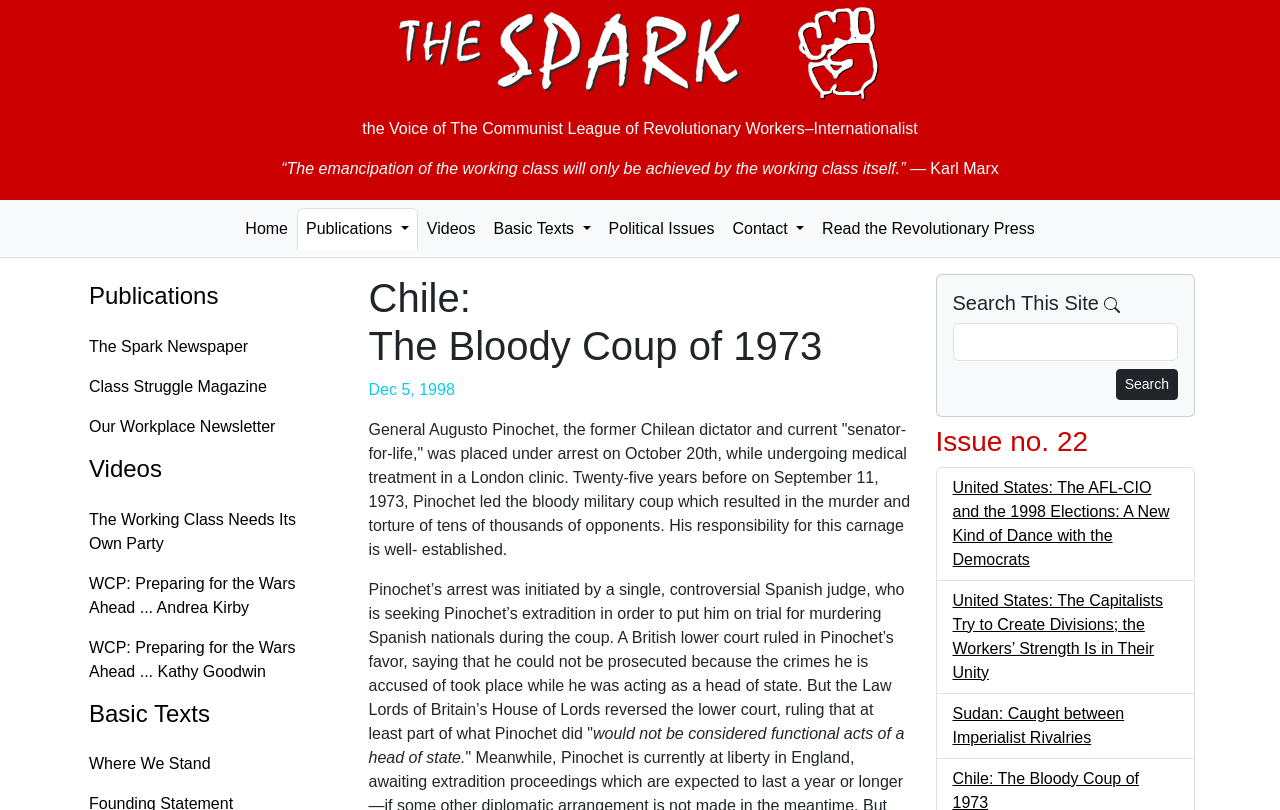Give a comprehensive overview of the webpage, including key elements.

The webpage appears to be a publication or news article from the Communist League of Revolutionary Workers–Internationalist, with a focus on class struggle and revolutionary politics. 

At the top of the page, there is a header section with a link to "The Spark" and an image with the same name. Below this, there is a quote from Karl Marx, "“The emancipation of the working class will only be achieved by the working class itself.”"

The main navigation menu is located in the middle of the page, with links to "Home", "Publications", "Videos", "Basic Texts", "Political Issues", "Contact", and "Read the Revolutionary Press". 

Below the navigation menu, there are three sections: "Publications", "Videos", and "Basic Texts". Each section has a heading and several links to related articles or resources. 

The main article on the page is titled "Chile: The Bloody Coup of 1973" and is located below the navigation menu. The article discusses the arrest of General Augusto Pinochet, the former Chilean dictator, and the events surrounding the 1973 military coup in Chile. The article is divided into several paragraphs, with a date "Dec 5, 1998" mentioned at the top.

On the right side of the page, there is a search function with a heading "Search This Site" and a search box. 

At the bottom of the page, there are links to other articles from Issue no. 22, including "United States: The AFL-CIO and the 1998 Elections: A New Kind of Dance with the Democrats", "United States: The Capitalists Try to Create Divisions; the Workers’ Strength Is in Their Unity", and "Sudan: Caught between Imperialist Rivalries".